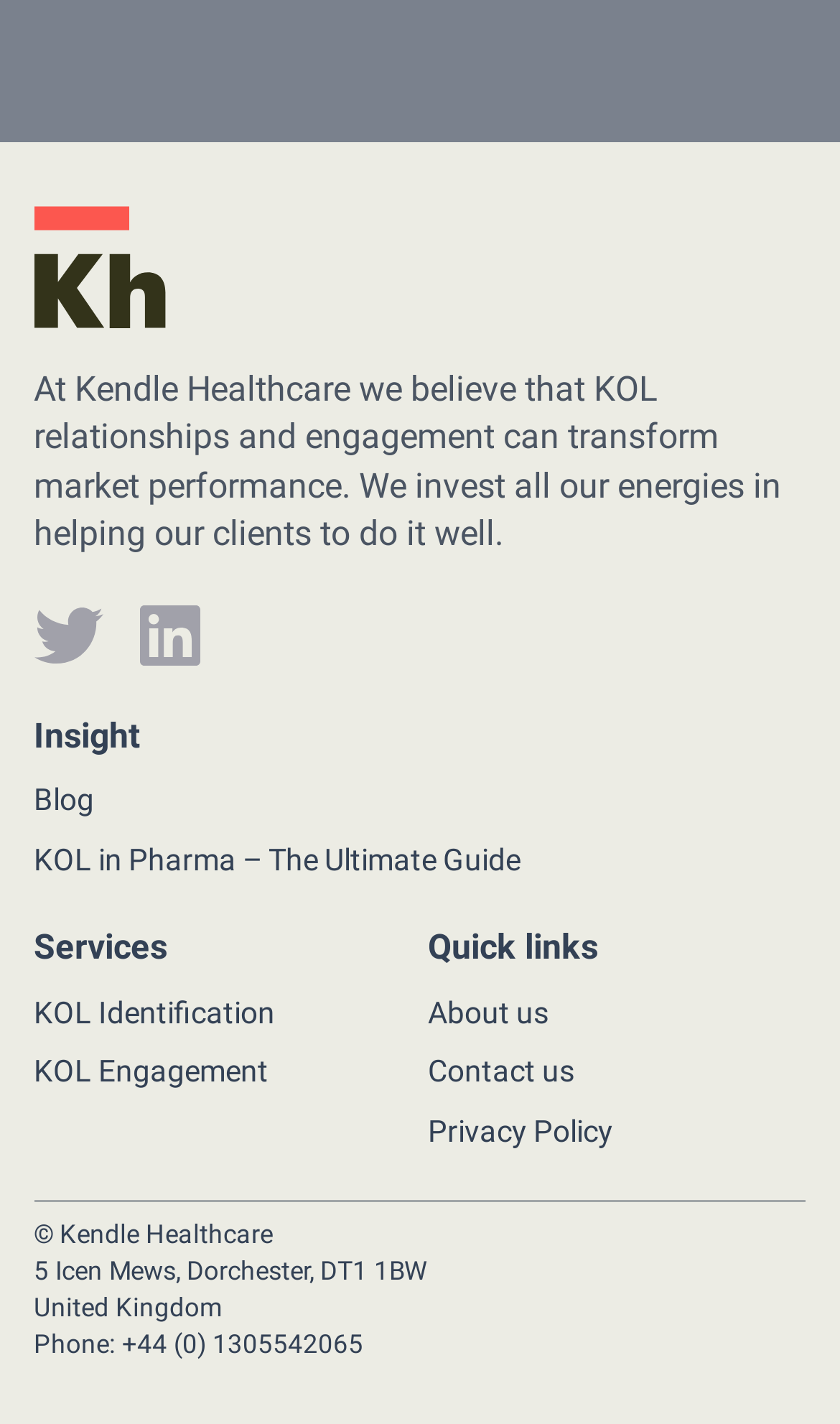Show the bounding box coordinates for the element that needs to be clicked to execute the following instruction: "Read the privacy policy". Provide the coordinates in the form of four float numbers between 0 and 1, i.e., [left, top, right, bottom].

[0.509, 0.781, 0.96, 0.81]